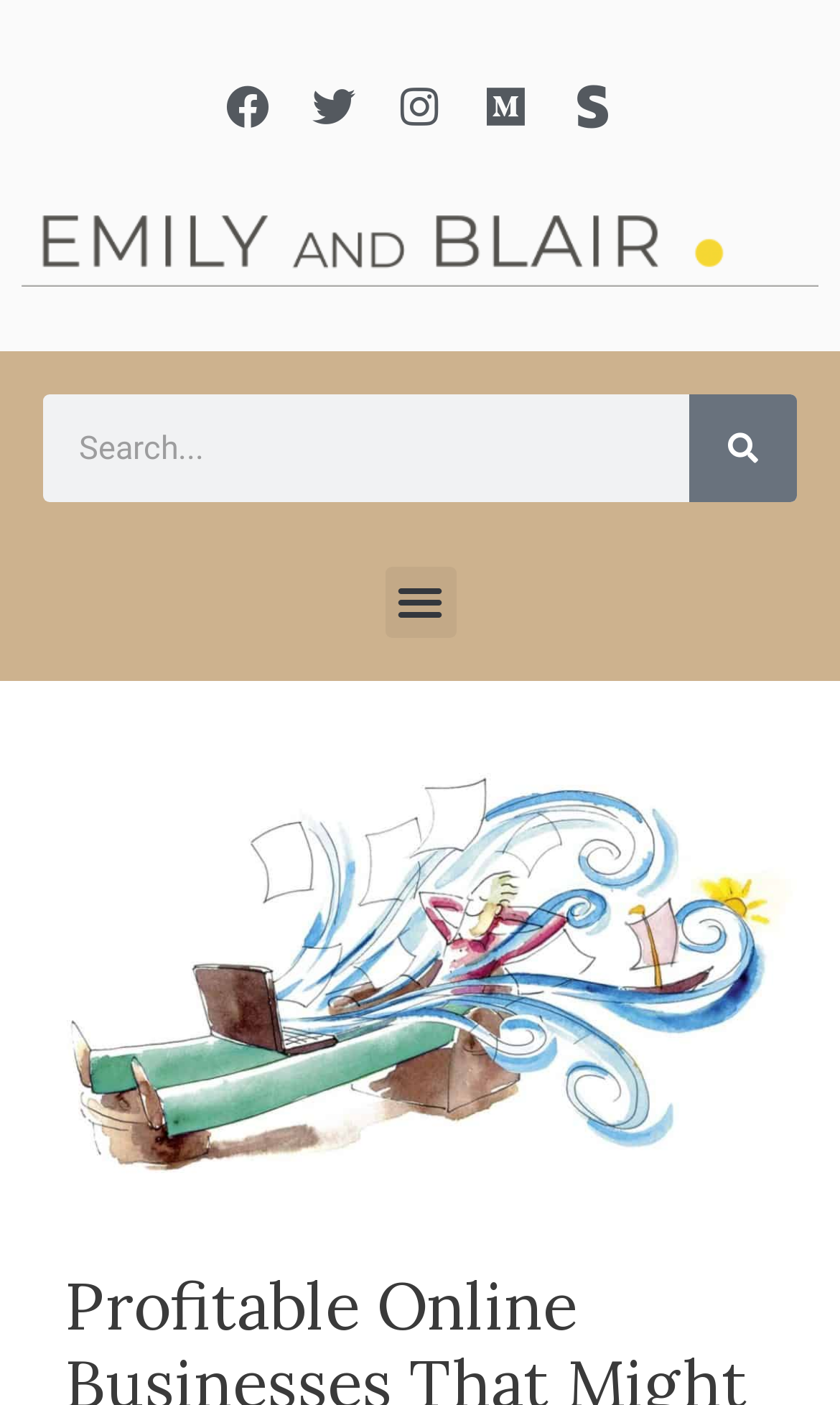What is the purpose of the button?
Please give a detailed and elaborate answer to the question.

The button is used for Menu Toggle, as indicated by the button element with the description 'Menu Toggle' and the bounding box coordinates [0.458, 0.403, 0.542, 0.454]. It is likely used to toggle the menu on and off.